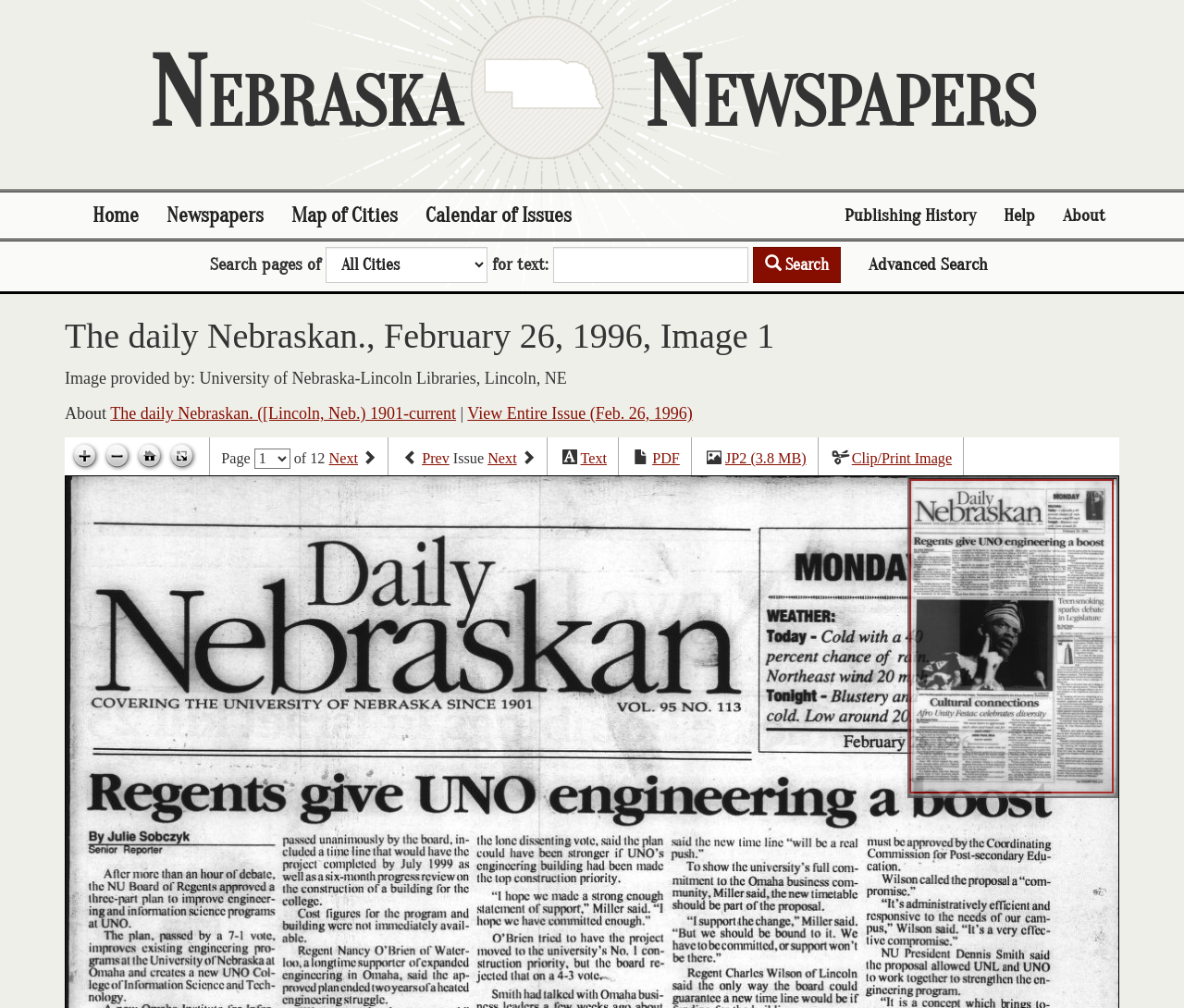Identify the bounding box coordinates of the area you need to click to perform the following instruction: "Go to home page".

[0.066, 0.191, 0.129, 0.237]